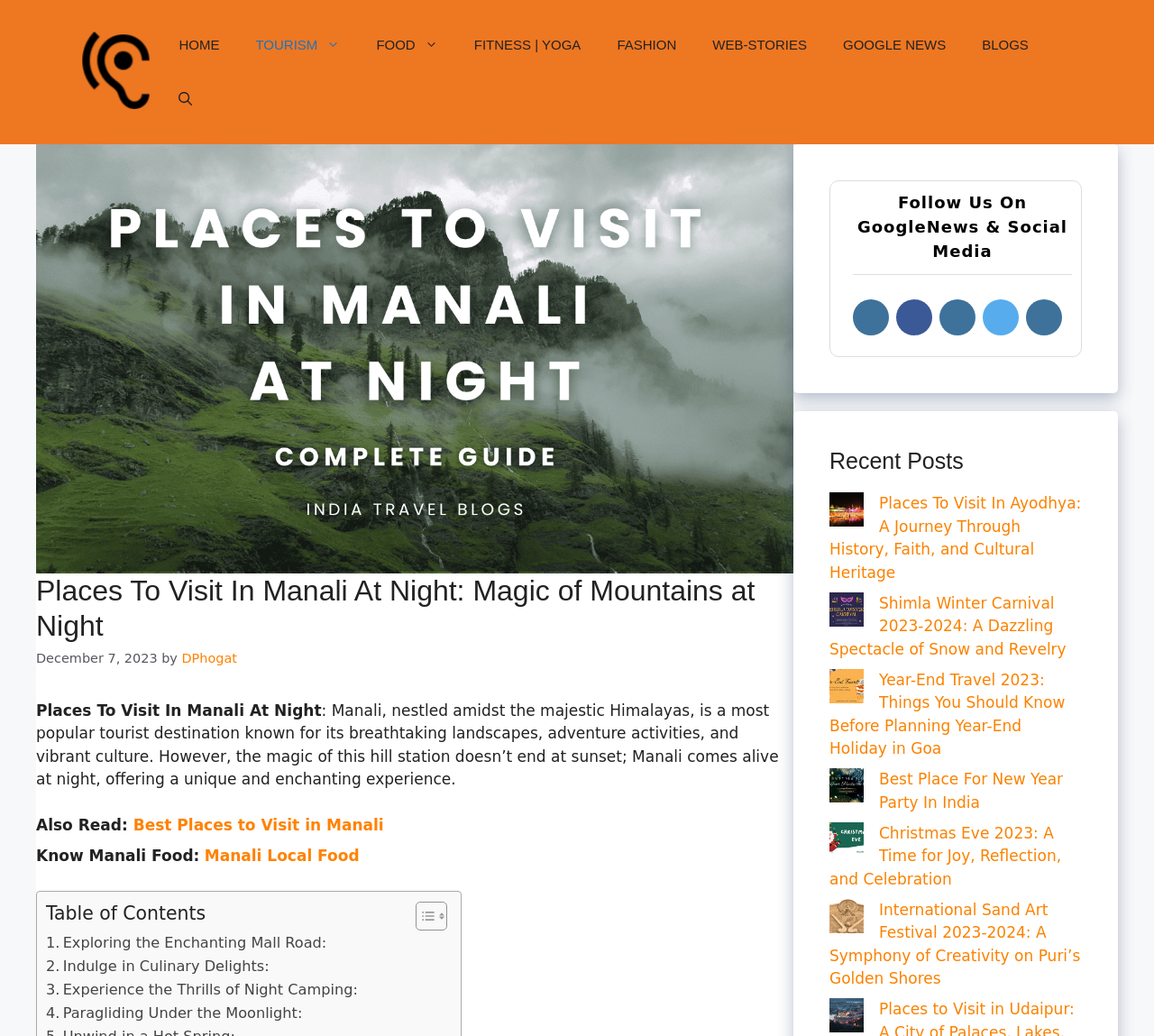Identify the bounding box coordinates of the clickable region to carry out the given instruction: "Open the search bar".

[0.139, 0.07, 0.182, 0.122]